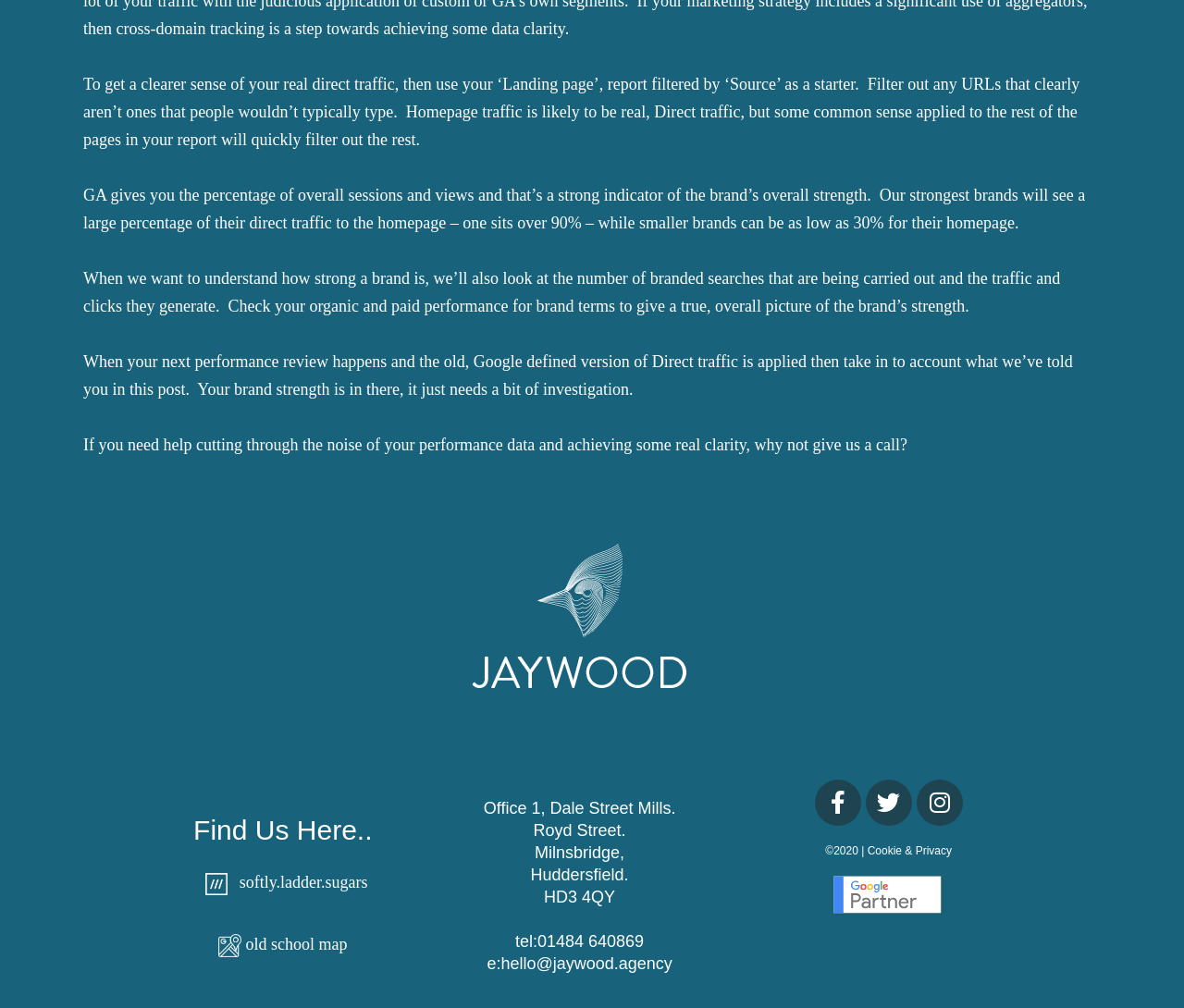What is the name of the agency?
Can you provide a detailed and comprehensive answer to the question?

The agency's logo and contact information are displayed on the webpage, including the address, phone number, and email, indicating that the webpage belongs to Jaywood Agency.